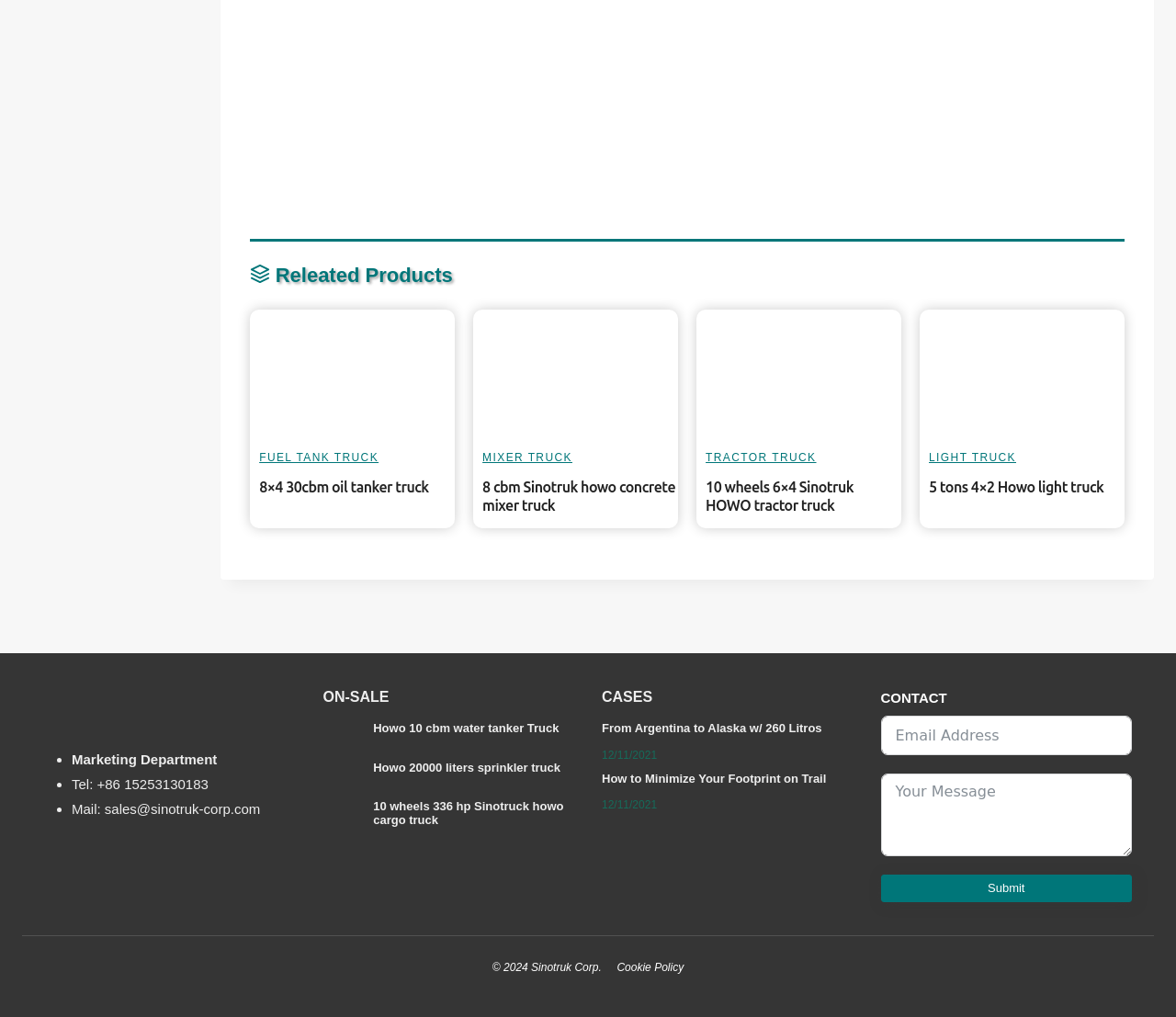How many 'ON-SALE' products are listed?
Observe the image and answer the question with a one-word or short phrase response.

3